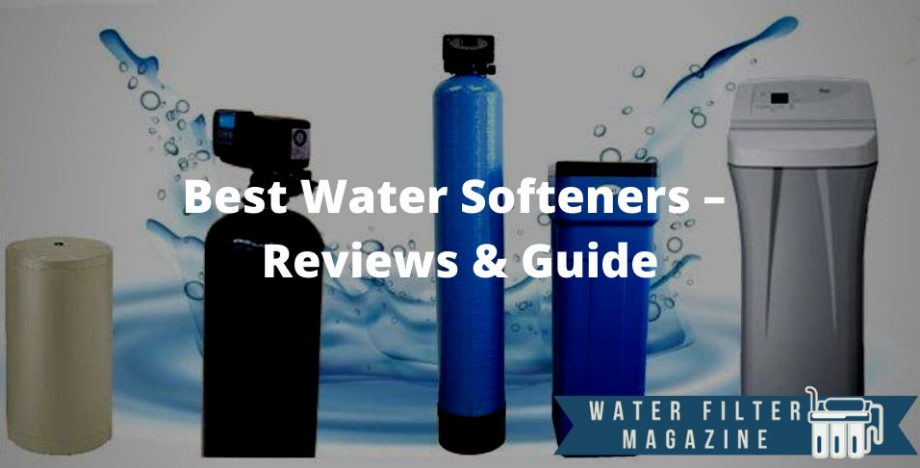Answer succinctly with a single word or phrase:
What is the purpose of the water softeners?

to combat hard water issues